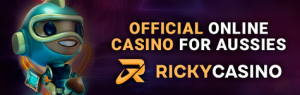Using the information from the screenshot, answer the following question thoroughly:
What is the tagline of Ricky Casino?

The tagline of Ricky Casino is prominently displayed alongside the casino's name, and it invites Australian players to explore the casino's offerings, suggesting that the casino is tailored to meet the needs of Australian players.